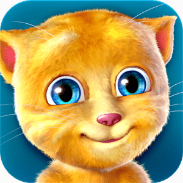Give a thorough and detailed caption for the image.

The image features a vibrant icon representing the mobile game "Talking Ginger." The design showcases a charming, animated orange cat with large, expressive blue eyes and a friendly smile, set against a bright blue background. This playful character is a key part of the game's appeal, targeting younger audiences who enjoy interactive and entertaining experiences with virtual pets. The icon suggests a fun and engaging atmosphere, inviting players to embark on an adventure with Ginger as their animated companion.